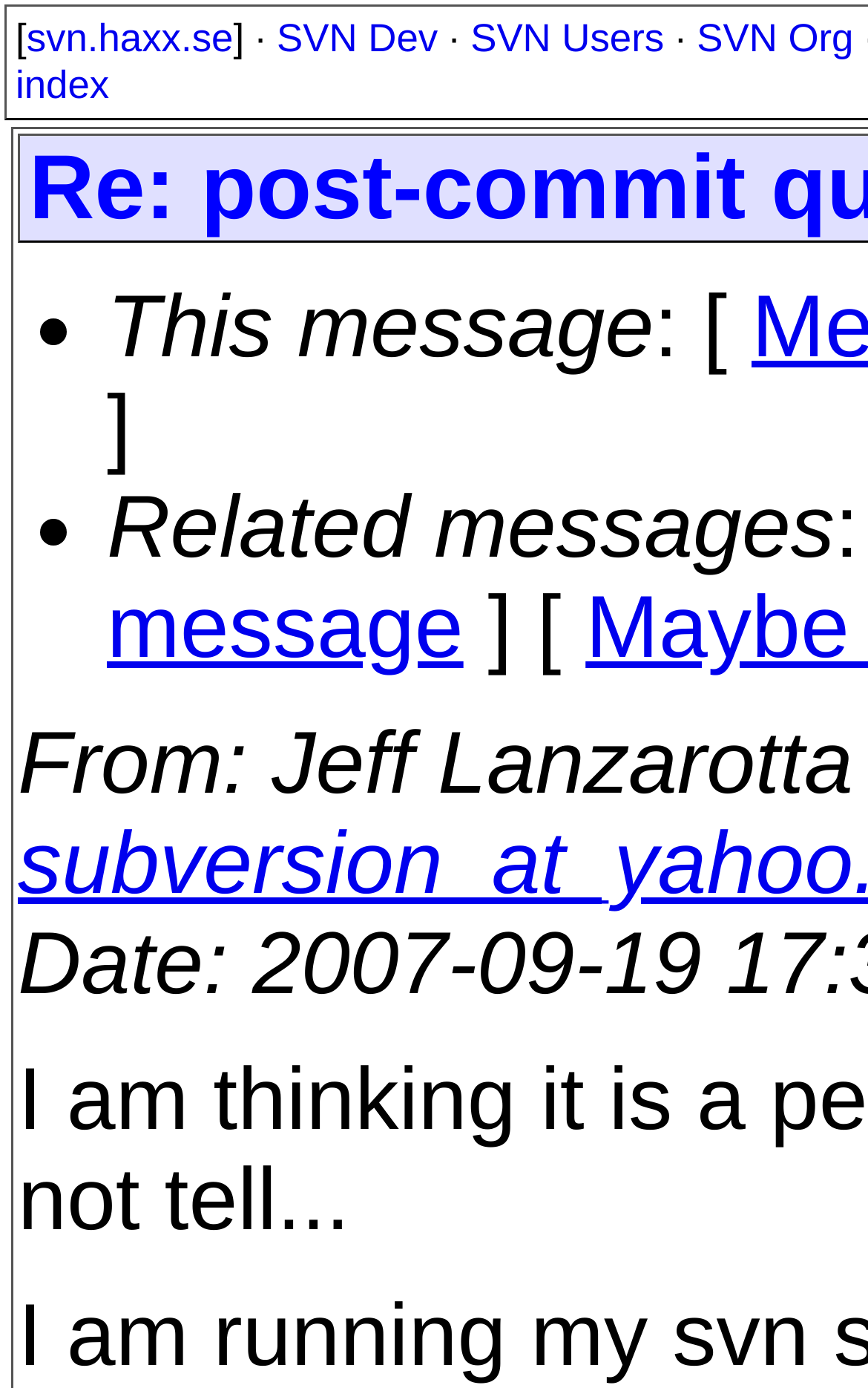What is the purpose of this webpage?
Give a detailed explanation using the information visible in the image.

By analyzing the structure and content of the webpage, I inferred that it is a discussion forum or a mailing list archive, where users can discuss and share information about Subversion, a version control system.